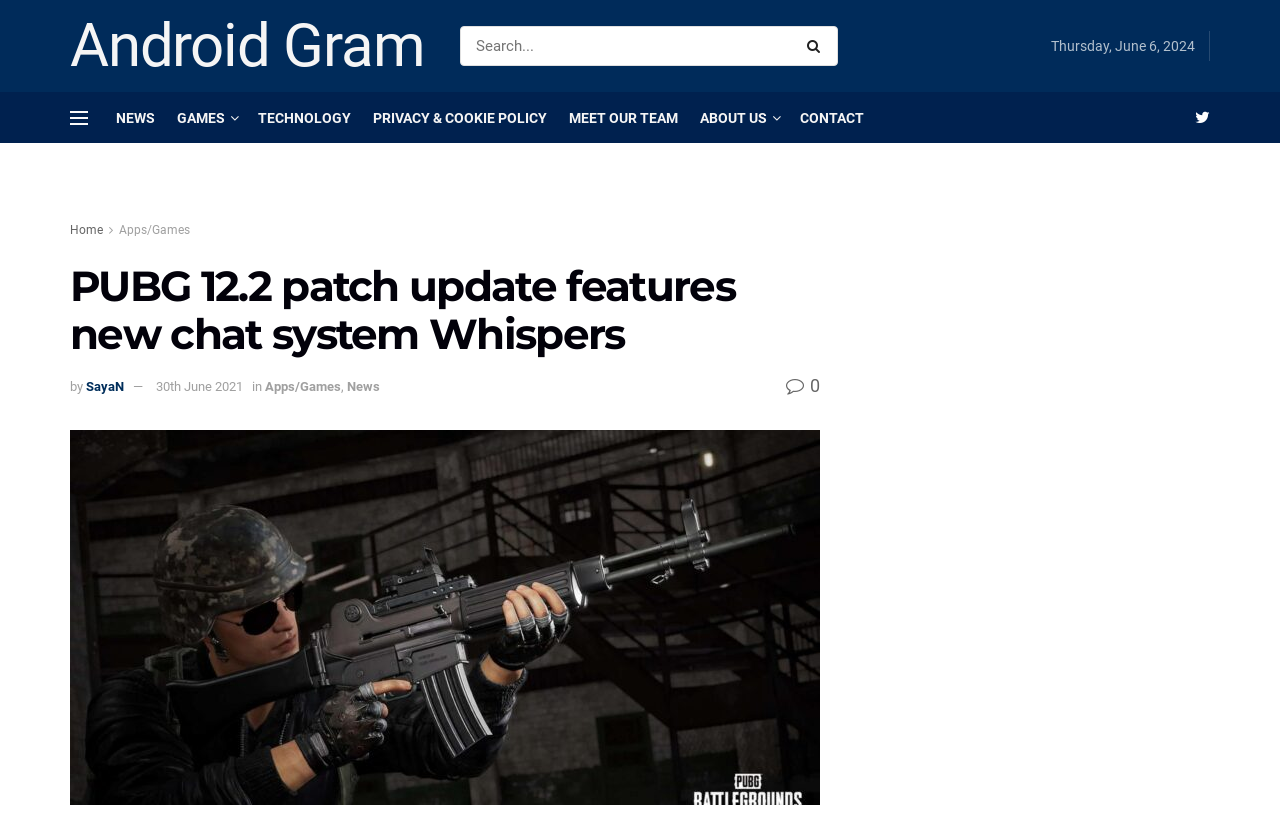Show the bounding box coordinates of the element that should be clicked to complete the task: "Go to NEWS page".

[0.091, 0.113, 0.121, 0.174]